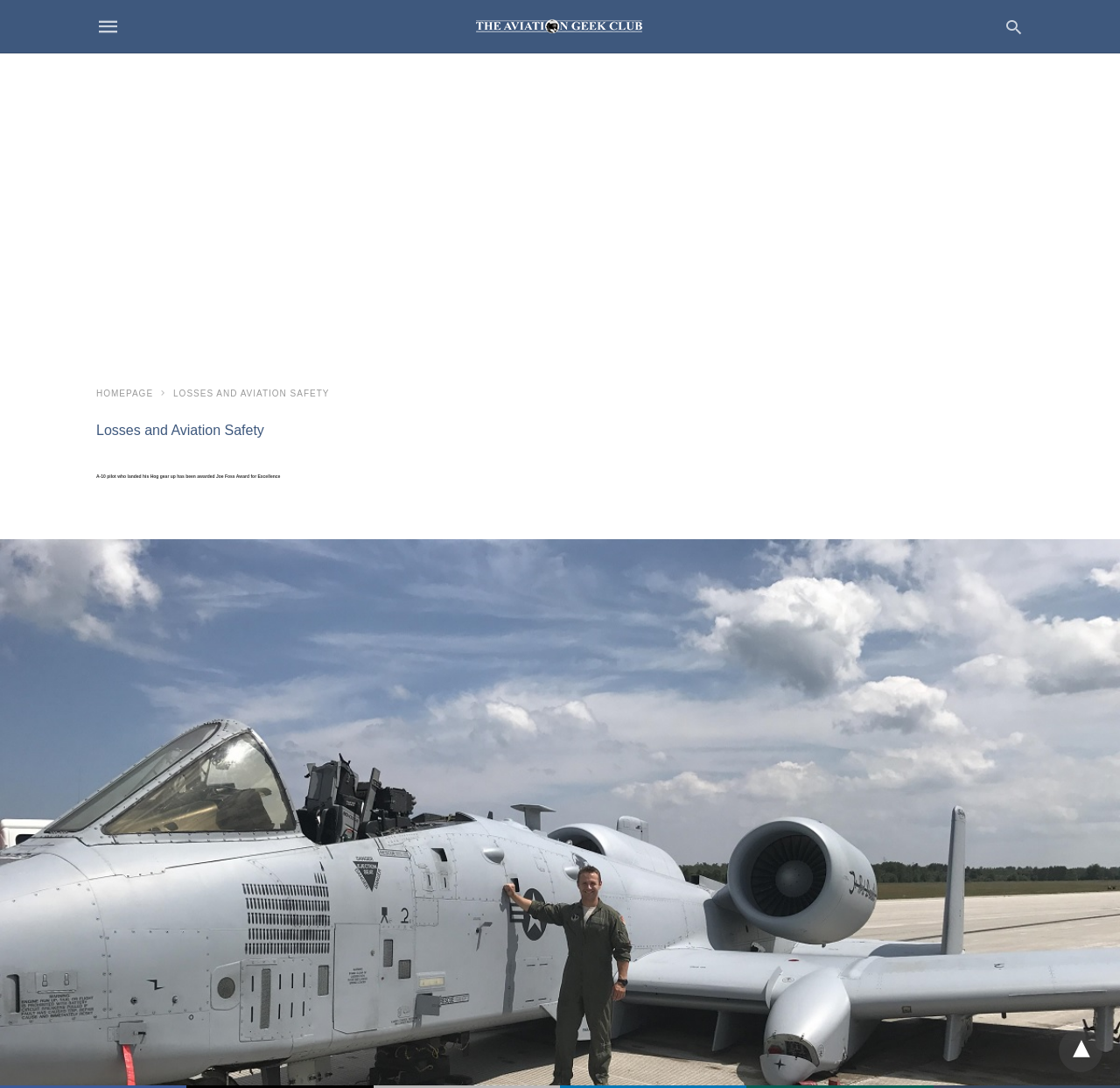Please find and report the primary heading text from the webpage.

A-10 pilot who landed his Hog gear up has been awarded Joe Foss Award for Excellence